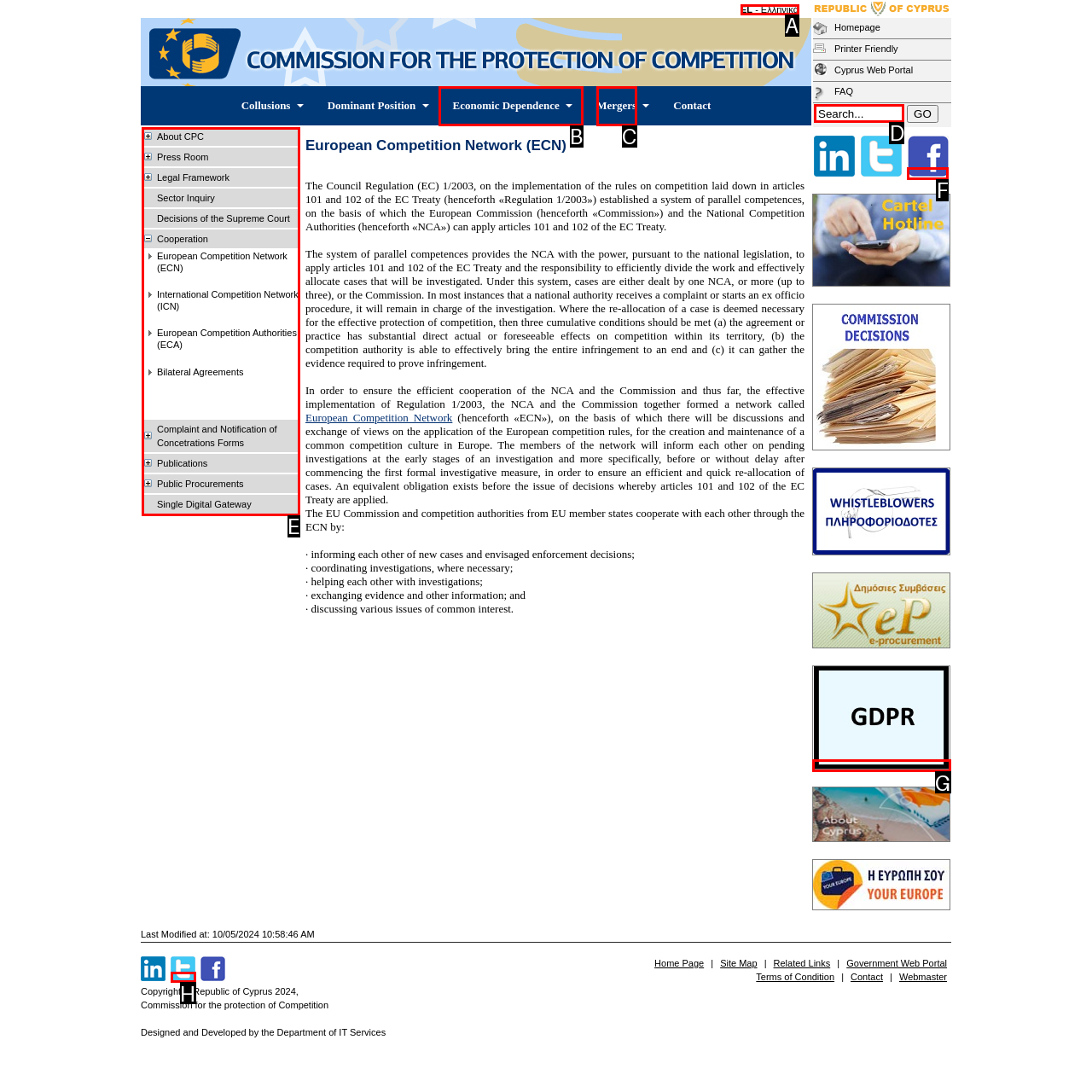Determine the right option to click to perform this task: Search for something
Answer with the correct letter from the given choices directly.

D